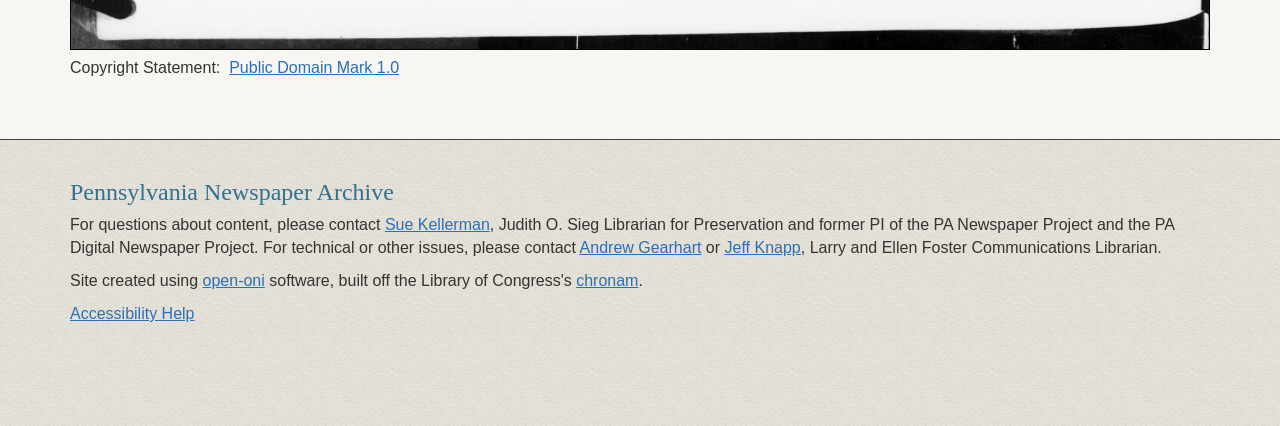What is the name of the project that created the site?
Can you provide an in-depth and detailed response to the question?

I found the answer by looking at the text that says 'Site created using open-oni'.